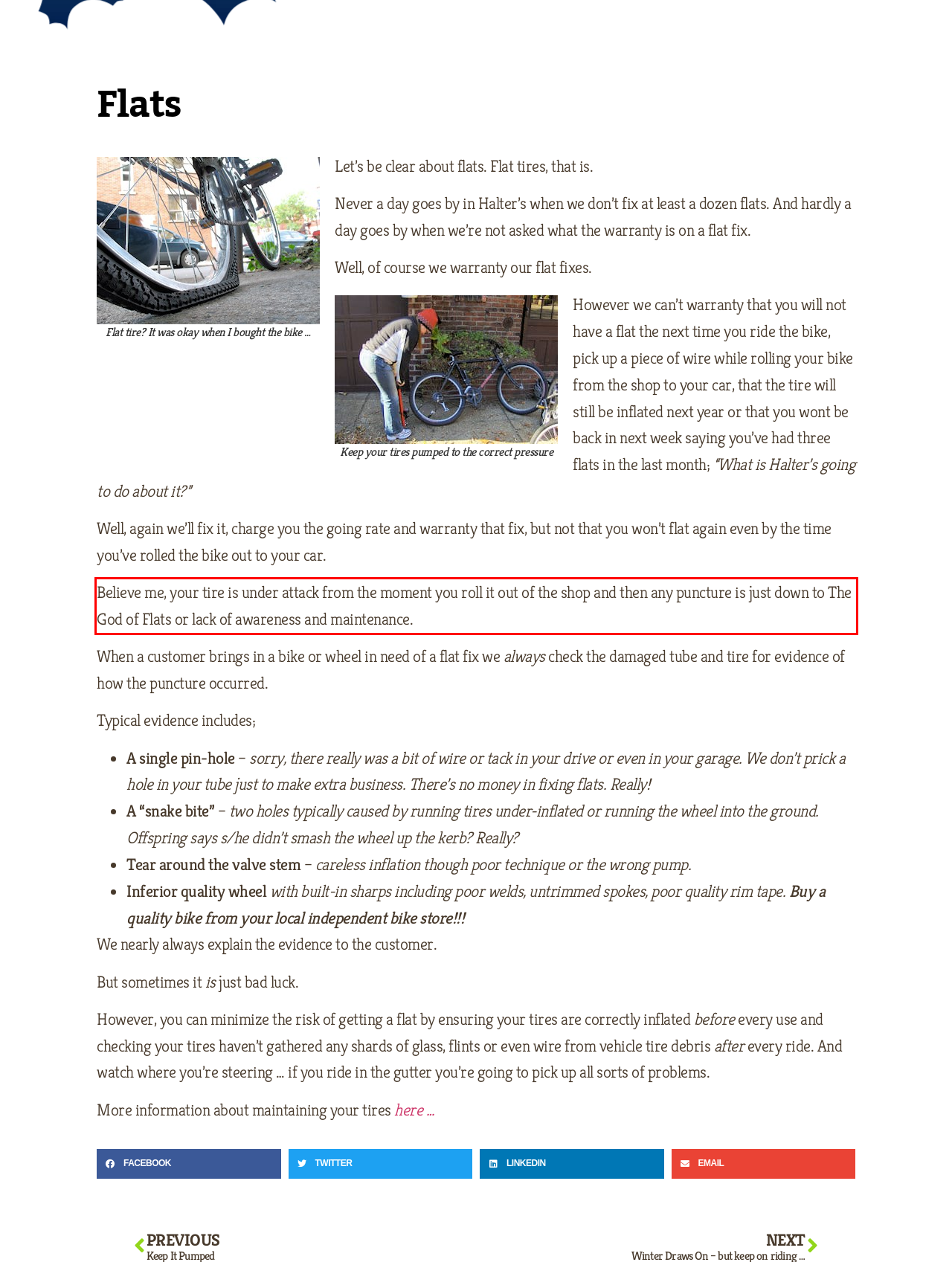You are given a screenshot of a webpage with a UI element highlighted by a red bounding box. Please perform OCR on the text content within this red bounding box.

Believe me, your tire is under attack from the moment you roll it out of the shop and then any puncture is just down to The God of Flats or lack of awareness and maintenance.